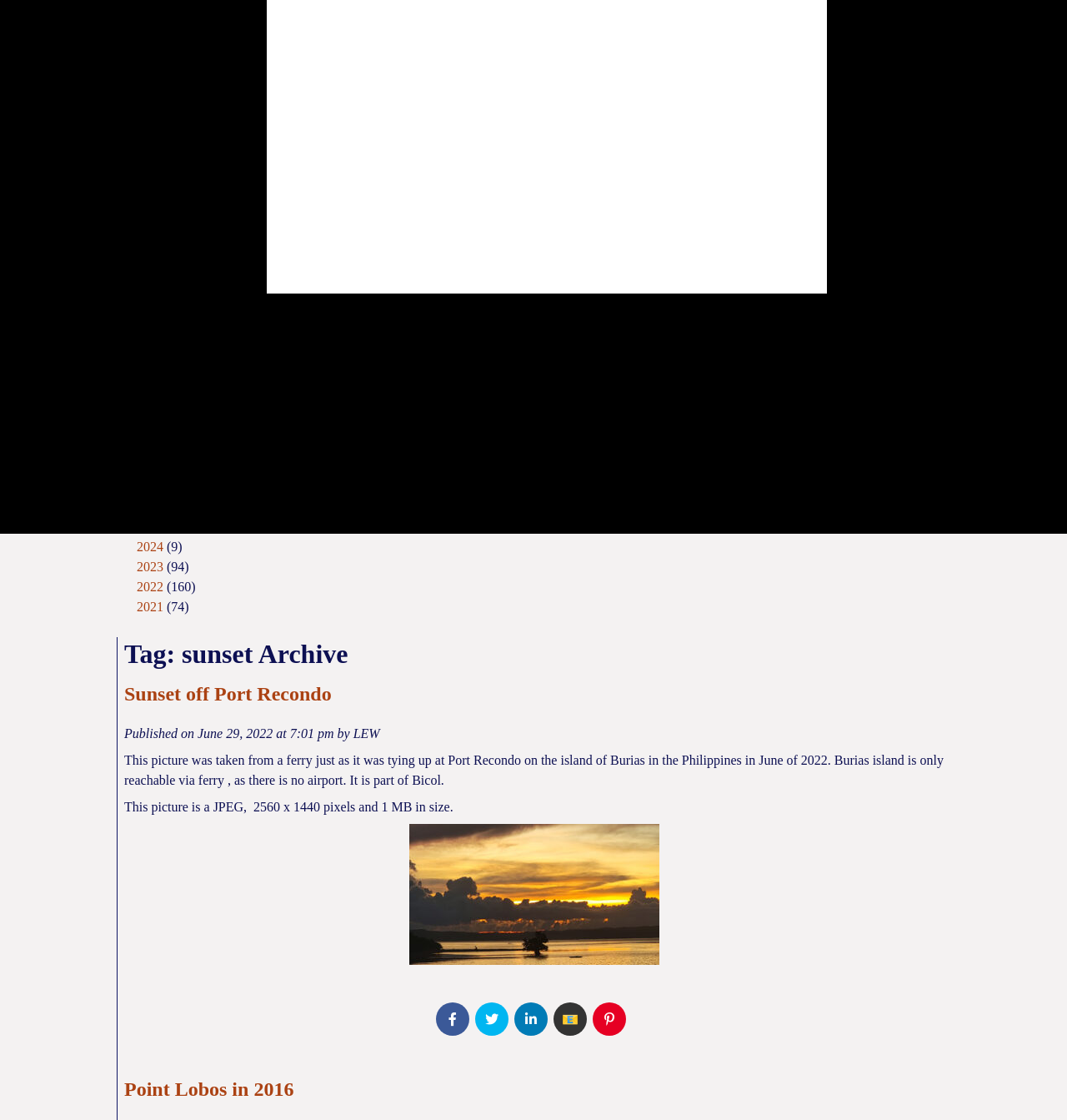Extract the bounding box coordinates for the HTML element that matches this description: "JWM Part 5 The Tray". The coordinates should be four float numbers between 0 and 1, i.e., [left, top, right, bottom].

[0.128, 0.106, 0.237, 0.119]